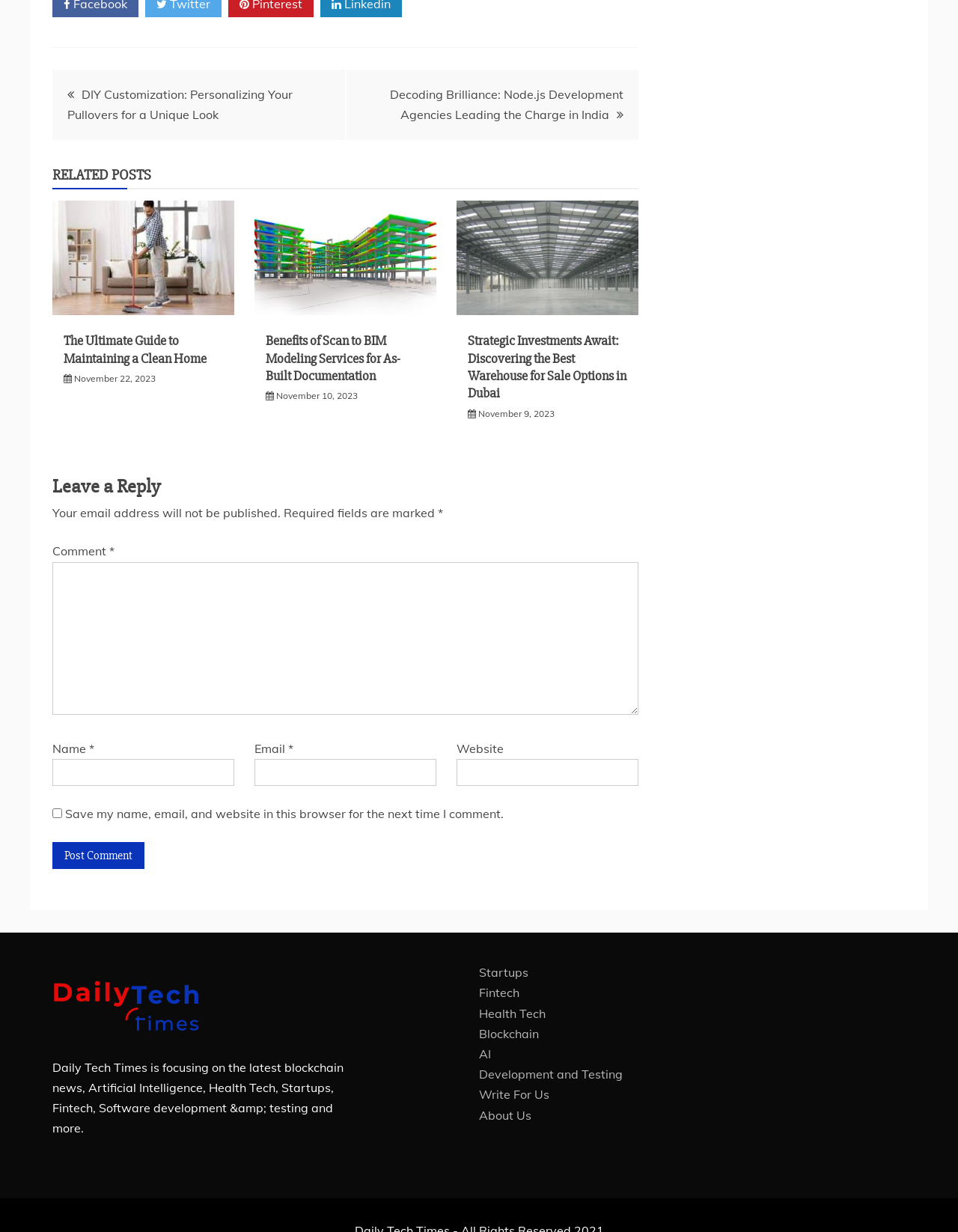What is the category of the post 'The Ultimate Guide to Maintaining a Clean Home'?
Please look at the screenshot and answer in one word or a short phrase.

RELATED POSTS